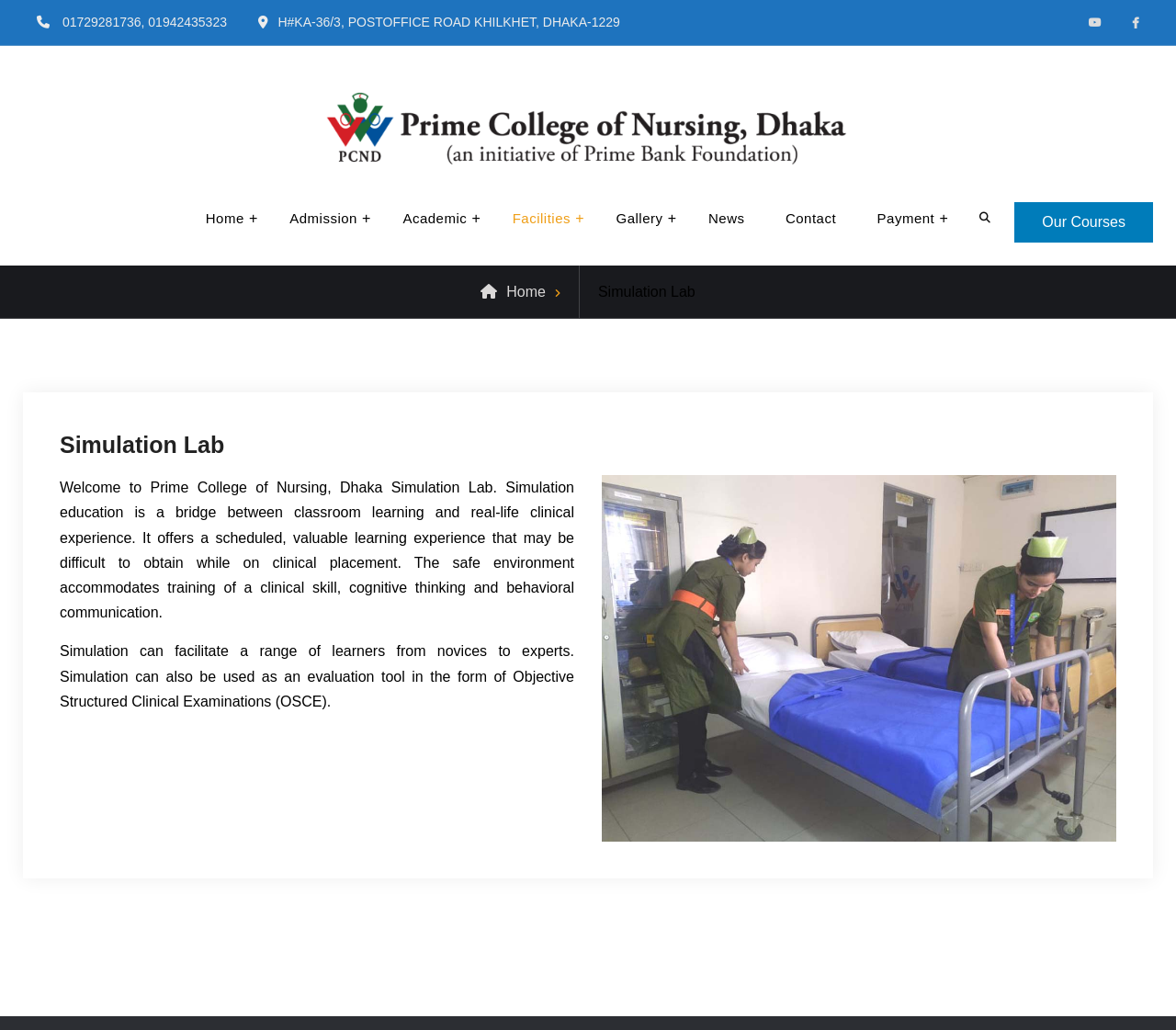Offer a comprehensive description of the webpage’s content and structure.

The webpage is about the Simulation Lab of Prime College of Nursing, Dhaka. At the top, there is a contact information section with two phone numbers, 01729281736 and 01942435323, and an address, H#KA-36/3, POSTOFFICE ROAD KHILKHET, DHAKA-1229. 

To the top right, there are social media links, including YouTube and Facebook. Below the contact information, there is a logo of Prime College of Nursing, Dhaka, which is also a link to the college's homepage. 

The main navigation menu is located below the logo, with links to various sections of the website, including Home, Admission, Academic, Facilities, Gallery, News, Contact, and Payment. 

To the right of the navigation menu, there is a search bar. Below the search bar, there is a link to "Our Courses". 

The main content of the webpage is divided into sections. The first section has a heading "Simulation Lab" and a brief introduction to the simulation lab, explaining its purpose and benefits. The introduction is followed by a paragraph describing how simulation can facilitate a range of learners from novices to experts and can be used as an evaluation tool.